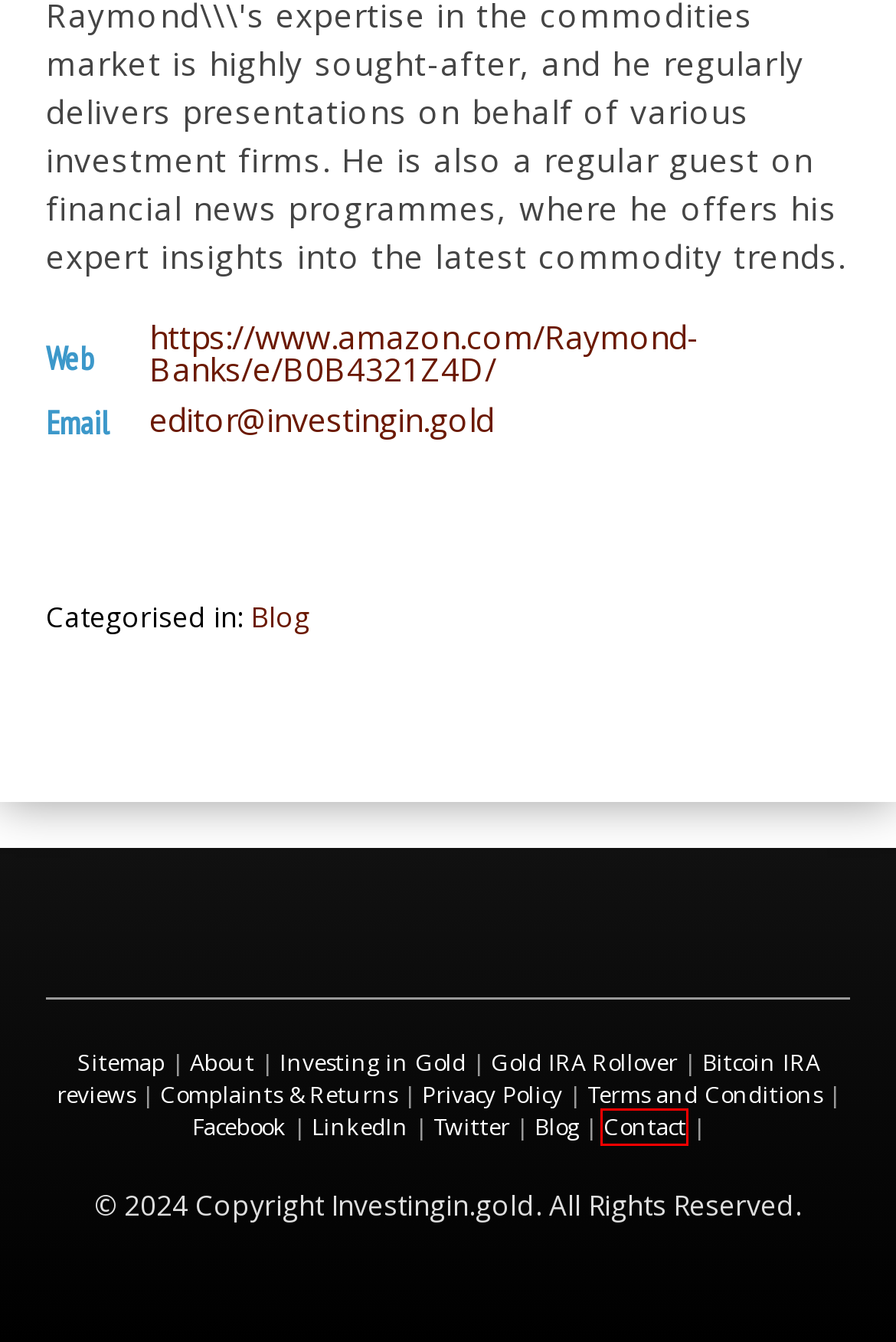A screenshot of a webpage is provided, featuring a red bounding box around a specific UI element. Identify the webpage description that most accurately reflects the new webpage after interacting with the selected element. Here are the candidates:
A. Blog Archives - Investingin.gold | Investingin.gold
B. Bitcoin IRA, Strategies, Best Companies in [2023] & What You Should Know.. | Investingin.gold
C. Complaints And Returns - Investingin.gold | Investingin.gold
D. About - Investingin.gold | Investingin.gold
E. Privacy Policy for Investingin.gold
F. Contact - Investingin.gold | Investingin.gold
G. Best Gold IRA Companies in [May 2024 ] Ranked | Investingin.gold
H. Amazon.com: Raymond Banks: books, biography, latest update

F